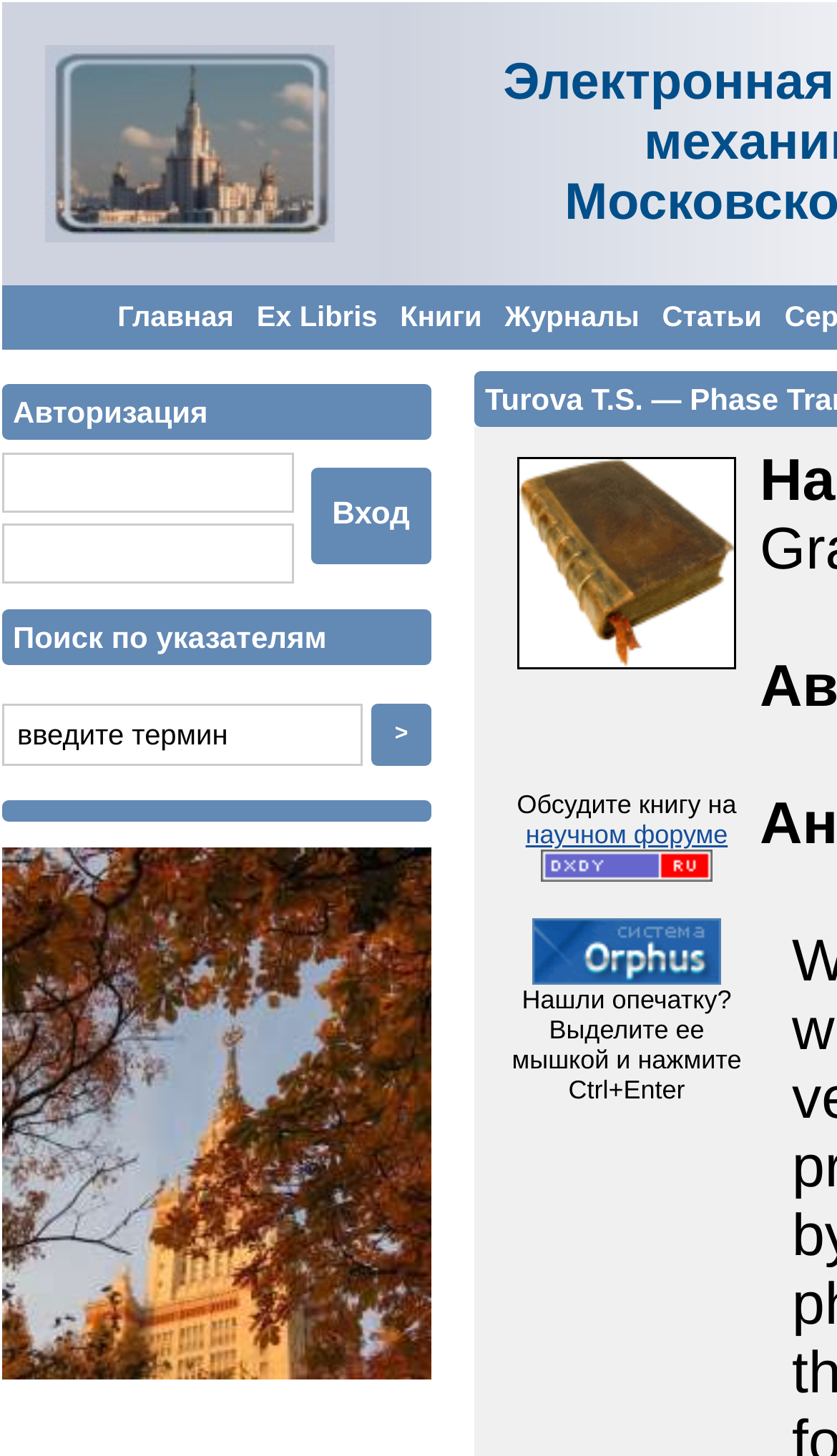How many textboxes are there in the authorization section?
From the screenshot, supply a one-word or short-phrase answer.

2